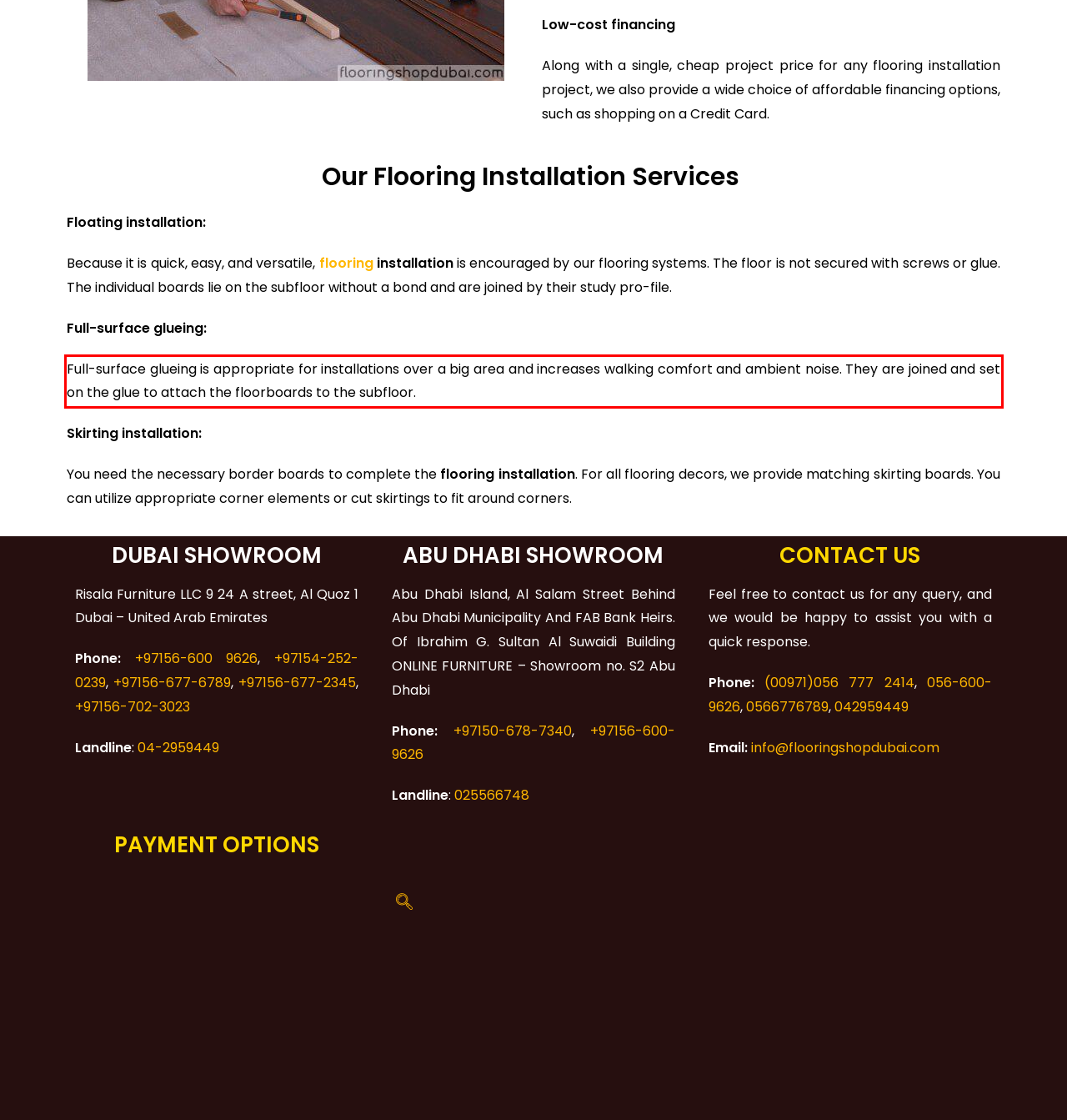Within the screenshot of a webpage, identify the red bounding box and perform OCR to capture the text content it contains.

Full-surface glueing is appropriate for installations over a big area and increases walking comfort and ambient noise. They are joined and set on the glue to attach the floorboards to the subfloor.